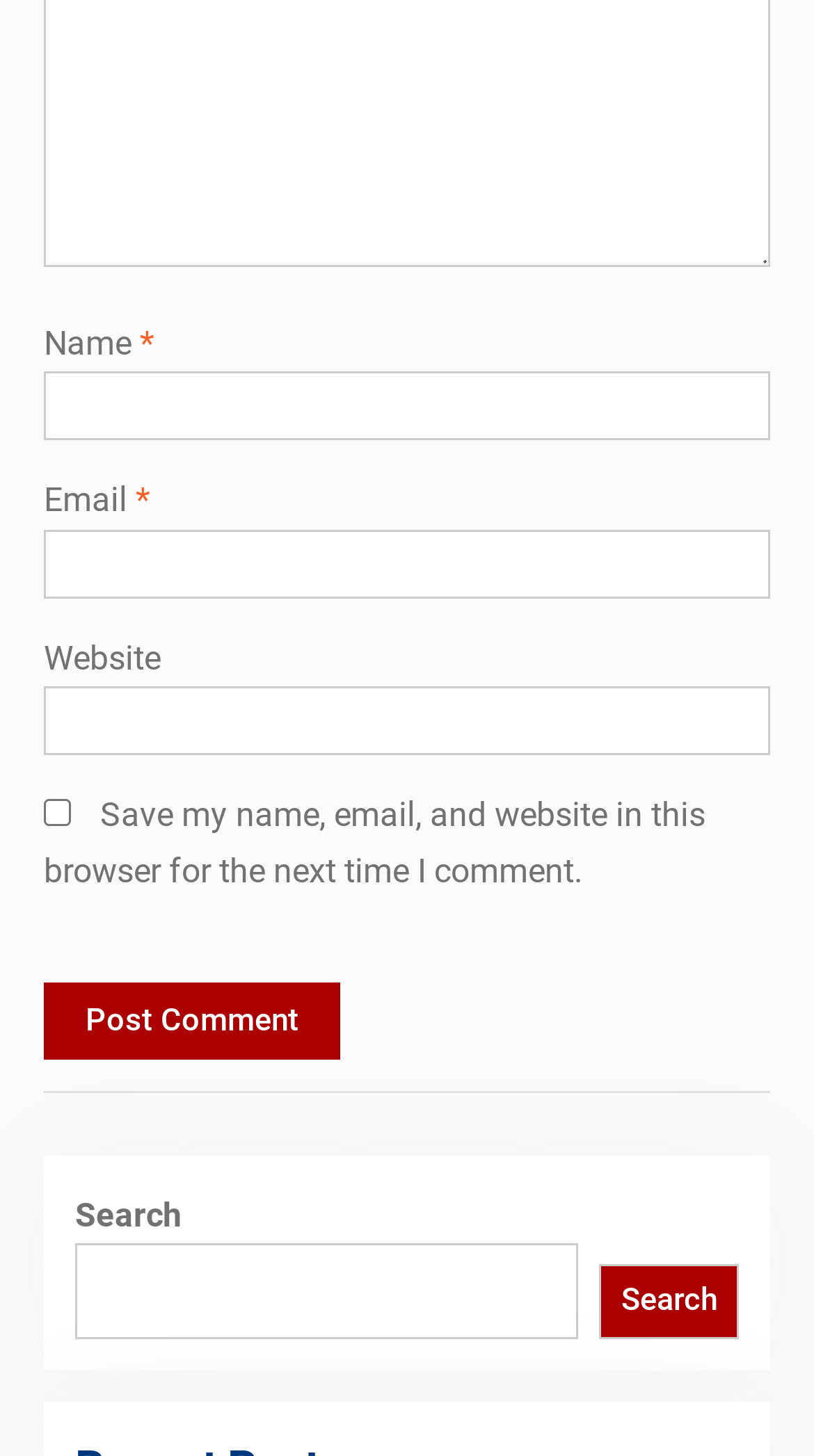What is the search function for?
Answer the question in as much detail as possible.

The search function is located at the bottom right of the webpage and consists of a searchbox and a 'Search' button. Its purpose is to allow users to search for specific content within the website.